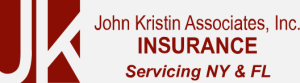Utilize the information from the image to answer the question in detail:
What is the core business of John Kristin Associates, Inc.?

The word 'INSURANCE' is clearly highlighted below the company name, emphasizing the company's core business, which is providing insurance services to its clients.